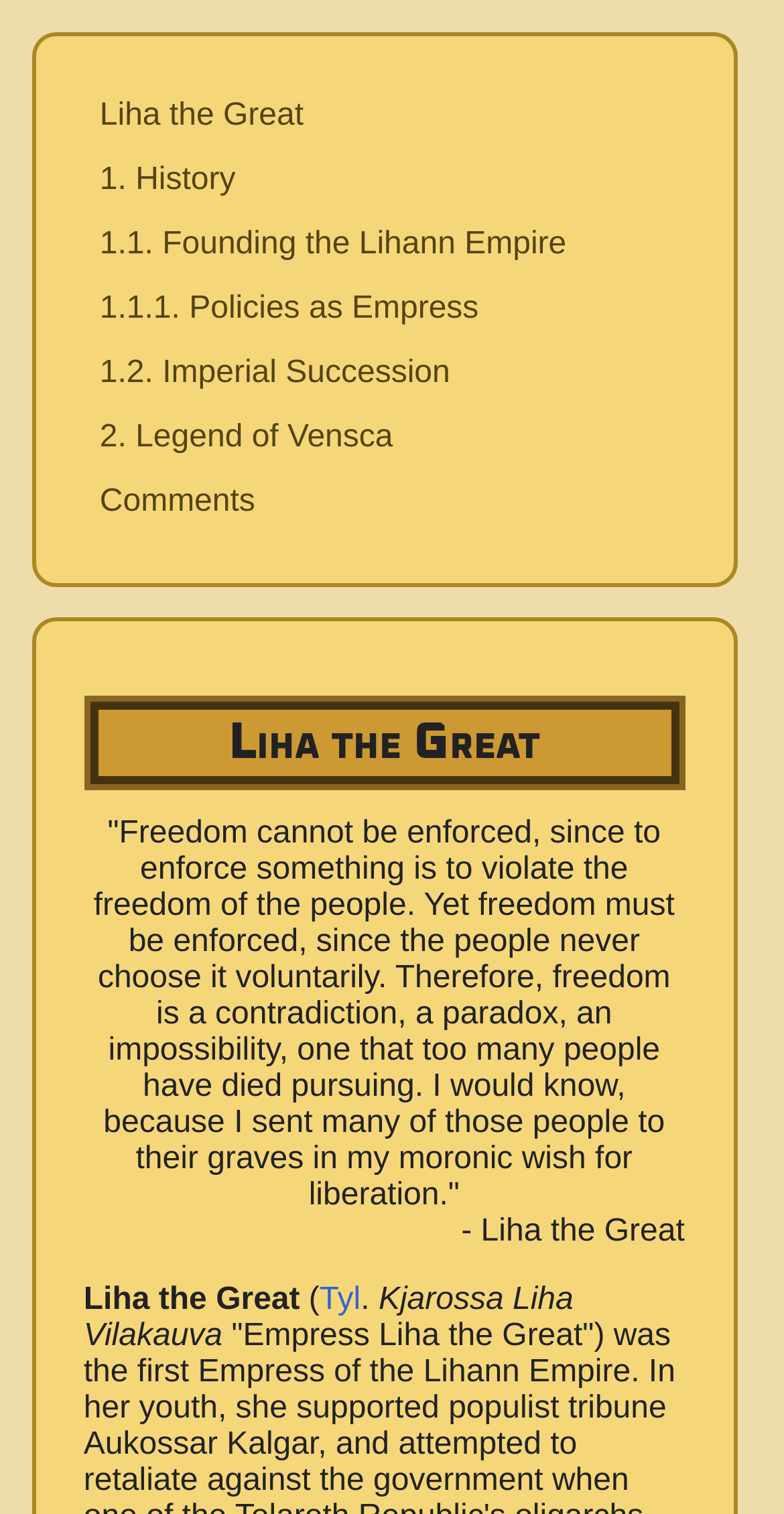Determine the bounding box coordinates for the clickable element to execute this instruction: "explore Kjarossa Liha Vilakauva". Provide the coordinates as four float numbers between 0 and 1, i.e., [left, top, right, bottom].

[0.107, 0.847, 0.731, 0.893]